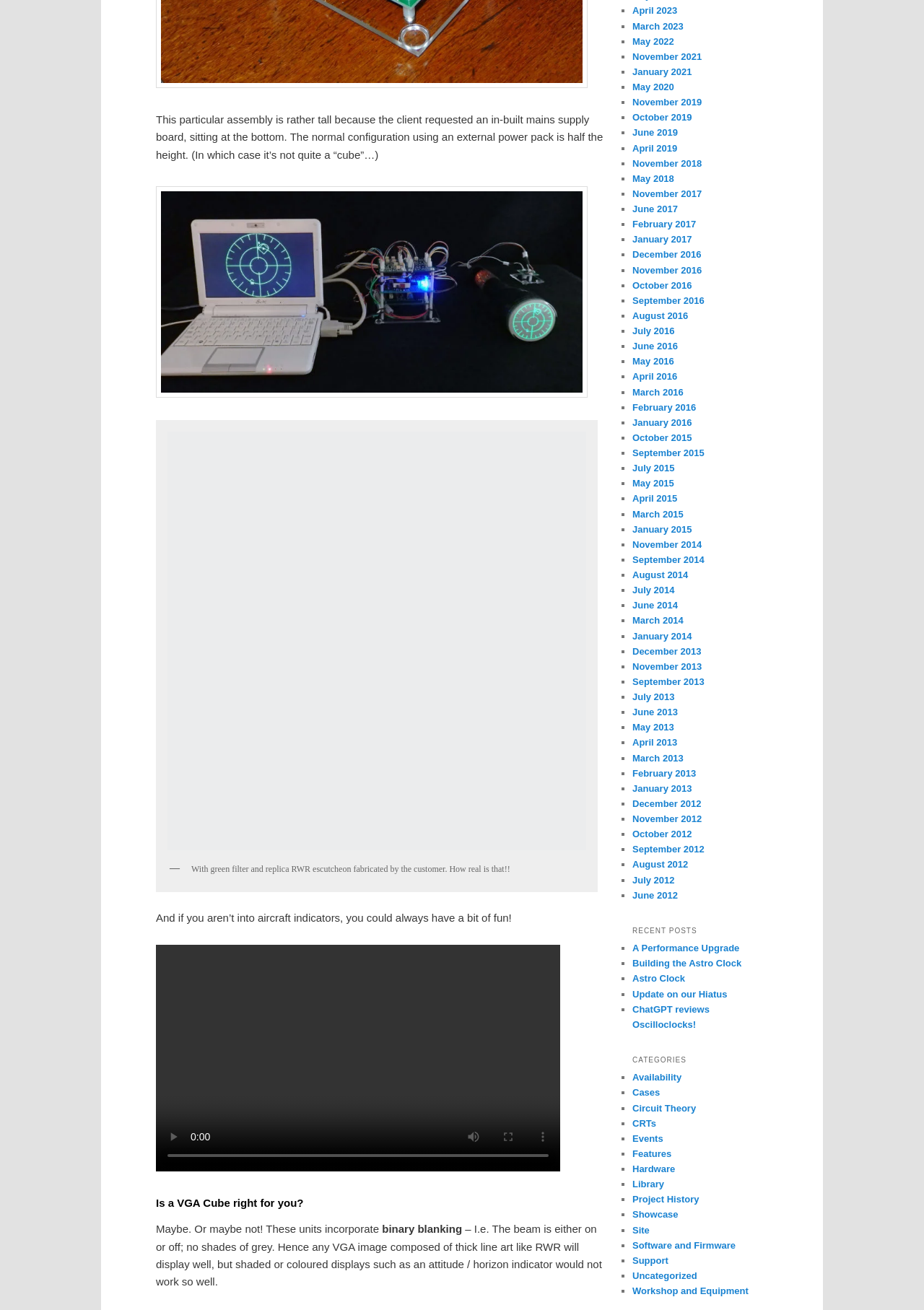Use a single word or phrase to answer this question: 
What is the purpose of the mains supply board?

Power supply